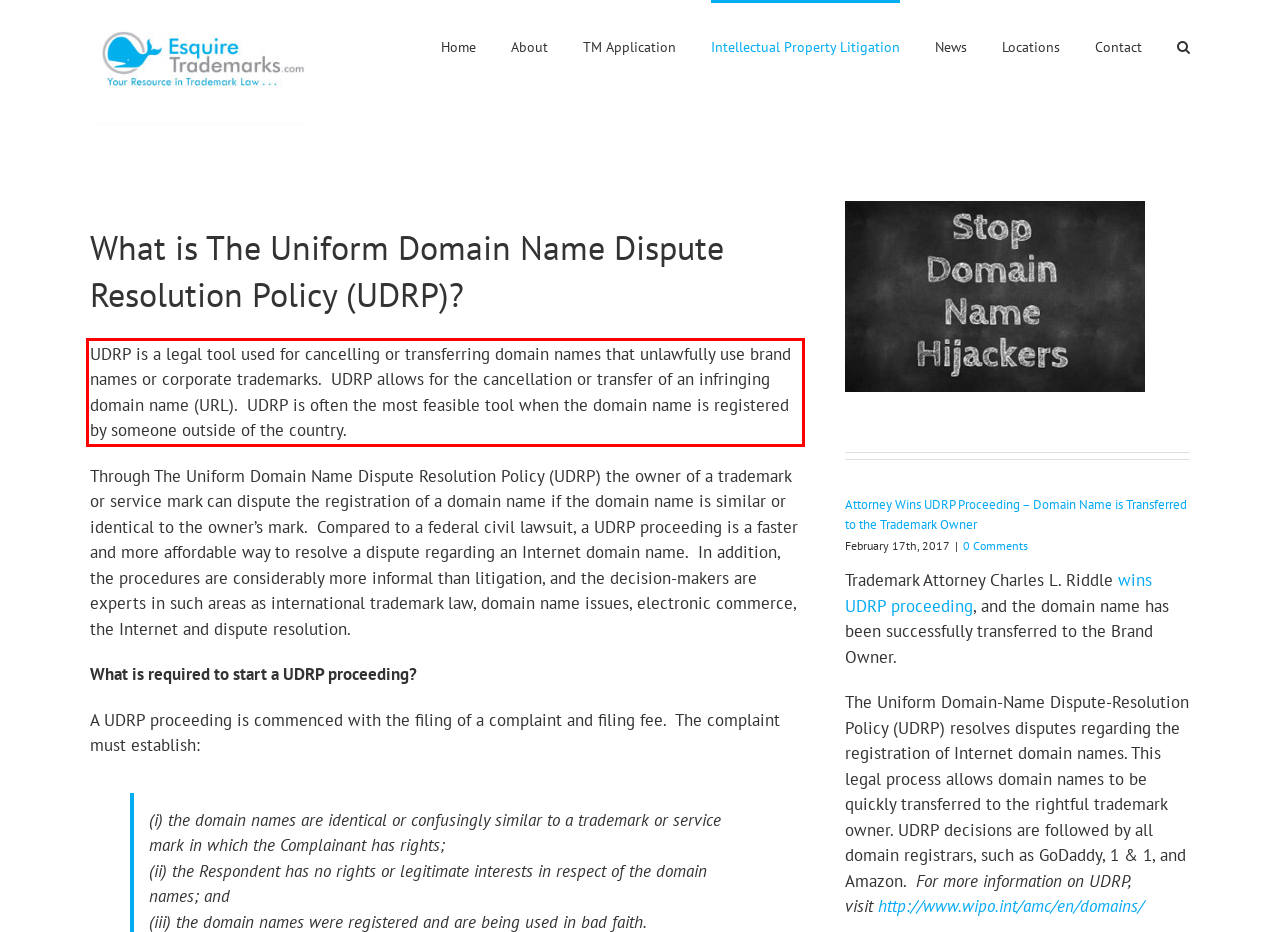Identify the text inside the red bounding box on the provided webpage screenshot by performing OCR.

UDRP is a legal tool used for cancelling or transferring domain names that unlawfully use brand names or corporate trademarks. UDRP allows for the cancellation or transfer of an infringing domain name (URL). UDRP is often the most feasible tool when the domain name is registered by someone outside of the country.